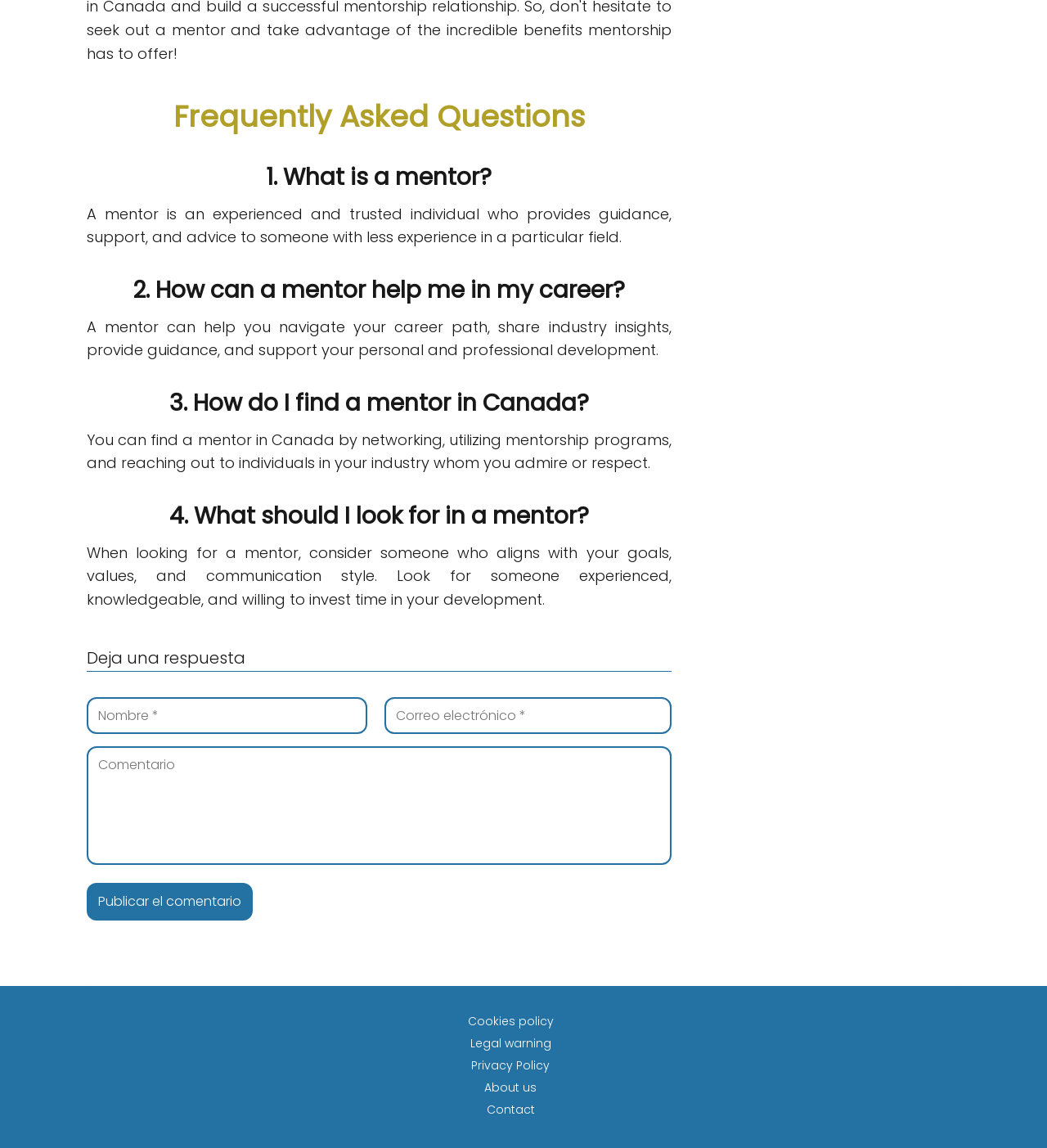Provide the bounding box coordinates of the UI element this sentence describes: "Privacy policy".

None